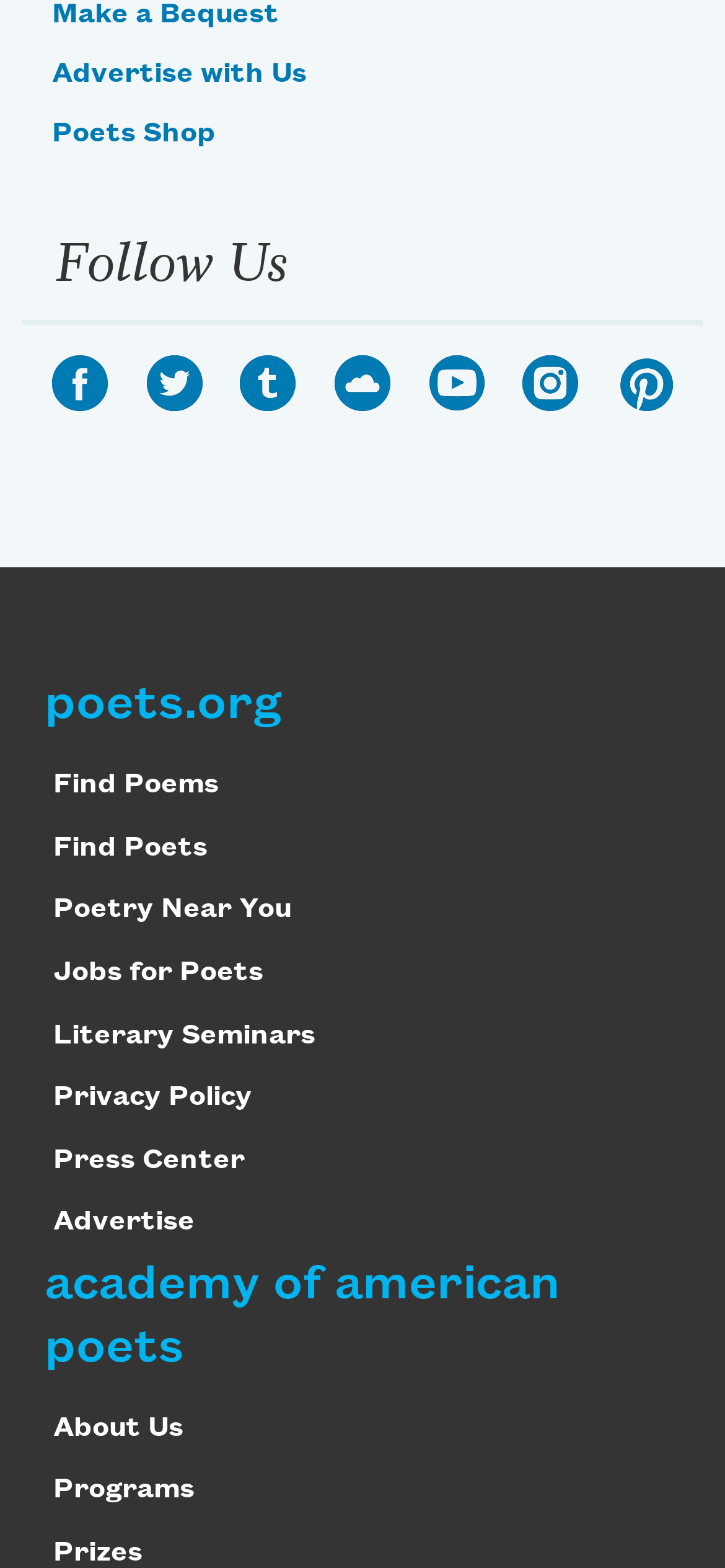Please identify the bounding box coordinates of the area I need to click to accomplish the following instruction: "Learn about the Academy of American Poets".

[0.062, 0.802, 0.772, 0.875]